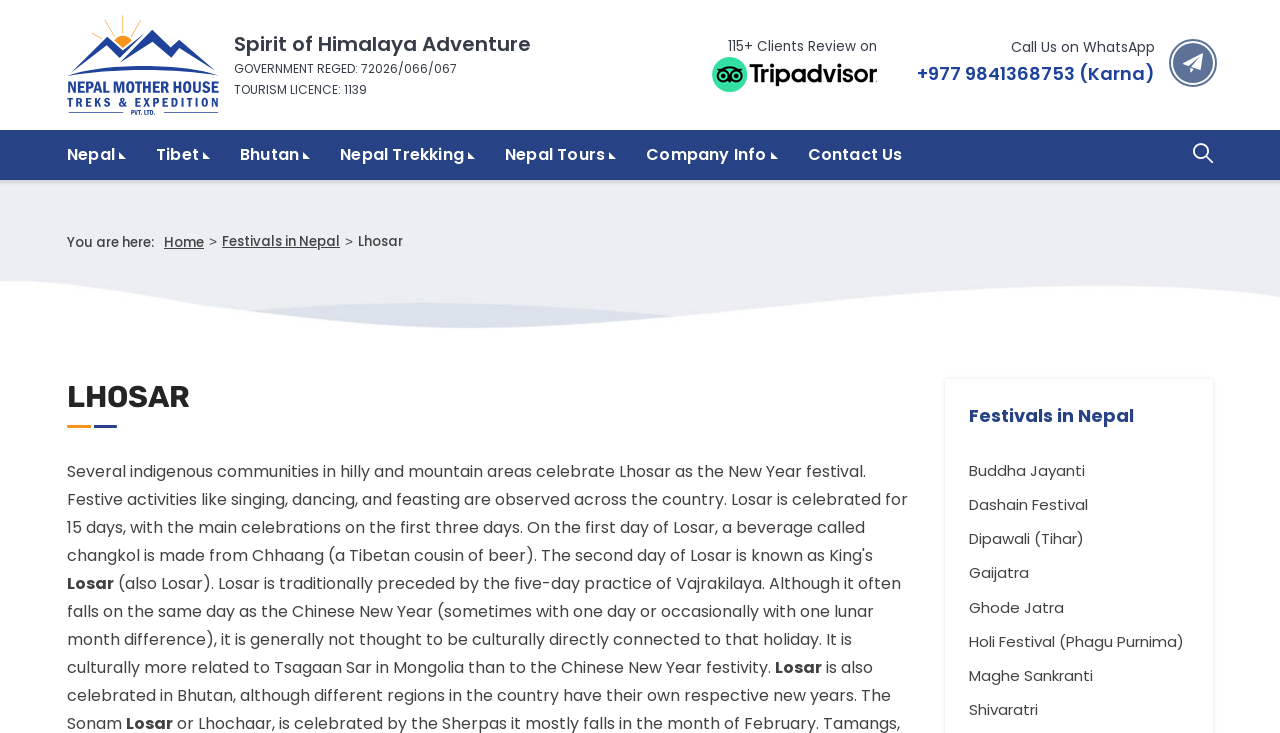Please identify the bounding box coordinates of the element's region that should be clicked to execute the following instruction: "Click on Nepal Mother House Treks & Expedition Pvt. Ltd.". The bounding box coordinates must be four float numbers between 0 and 1, i.e., [left, top, right, bottom].

[0.052, 0.071, 0.171, 0.103]